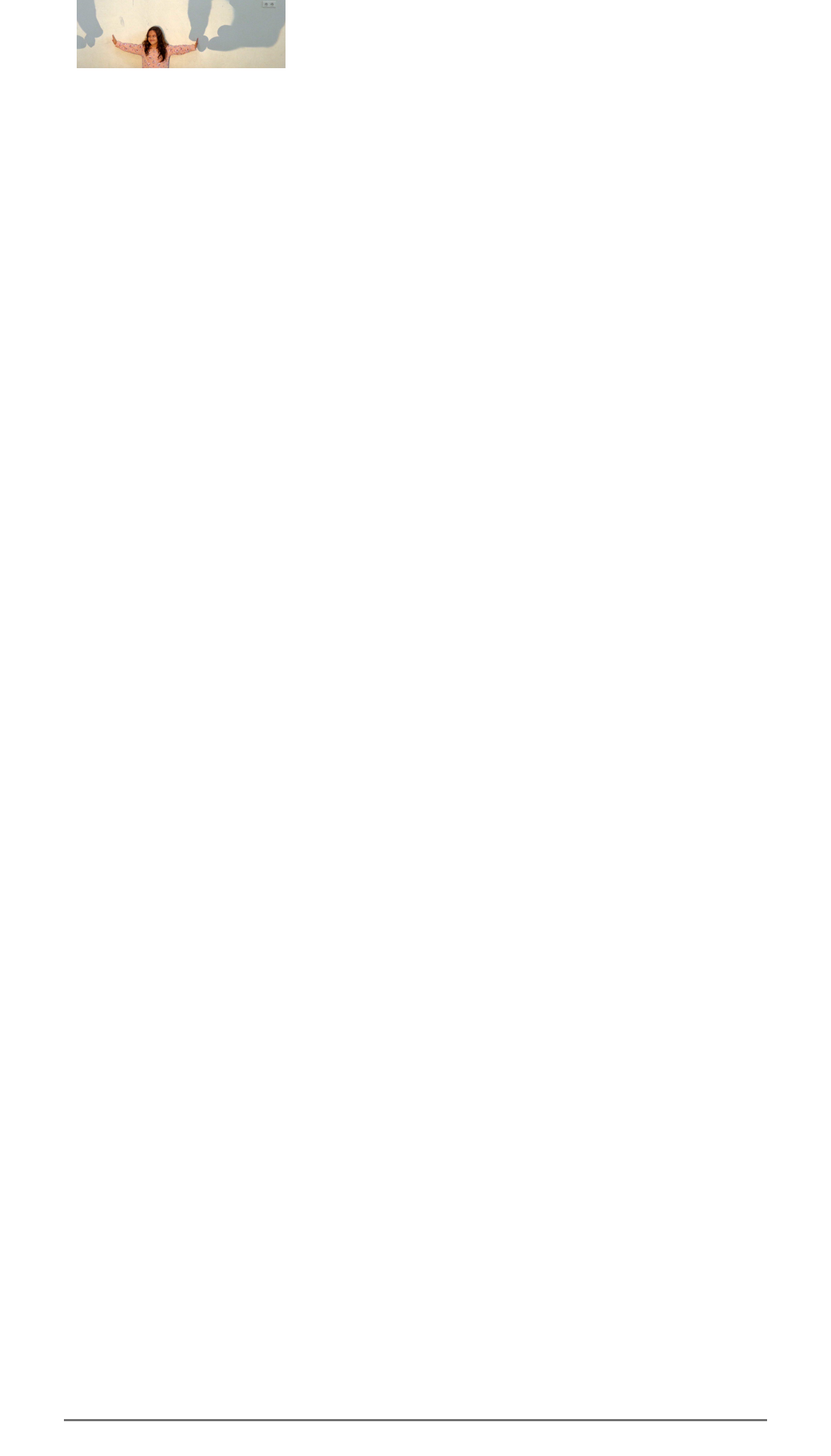How many figures are on the webpage?
Answer the question using a single word or phrase, according to the image.

27